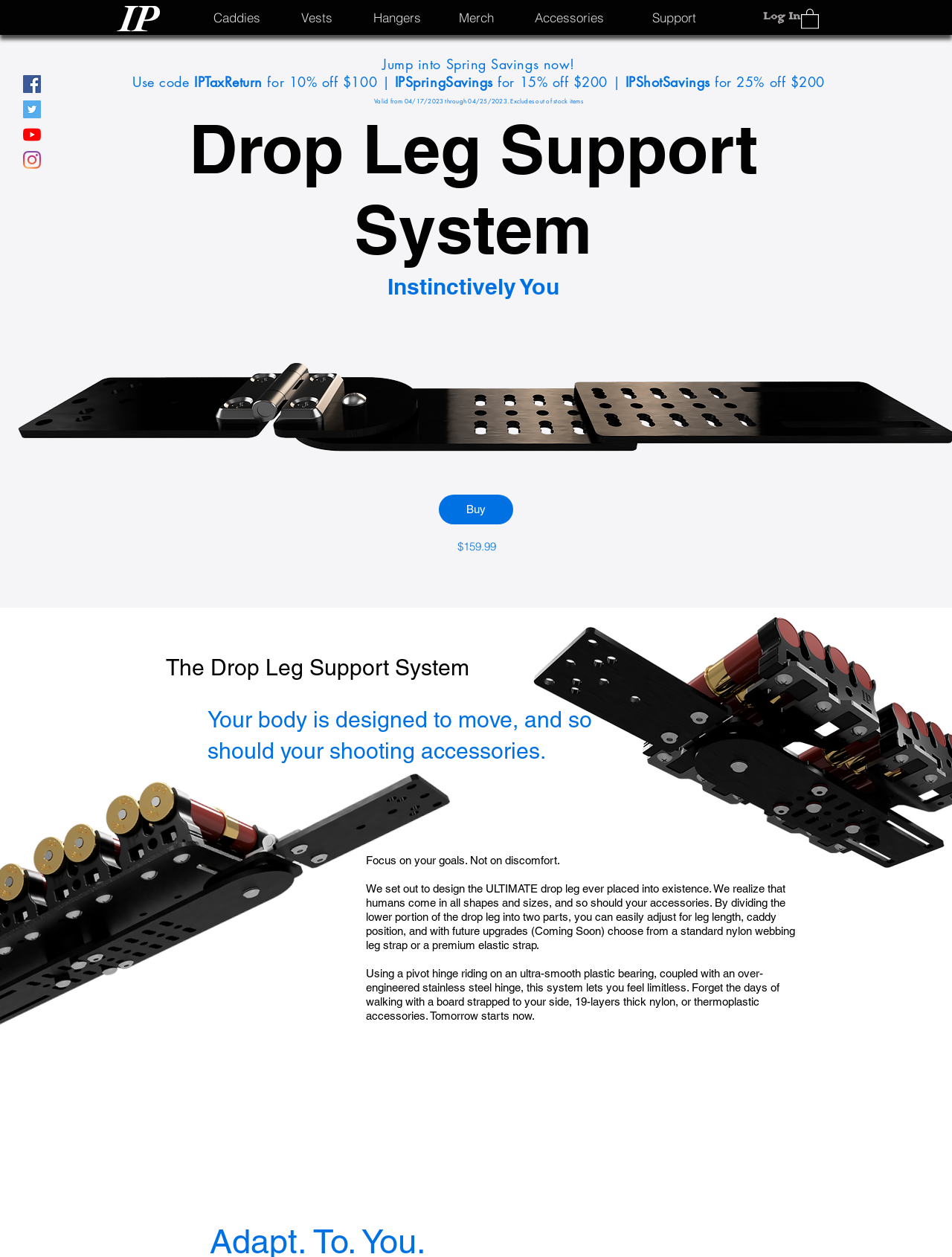Respond with a single word or short phrase to the following question: 
What is the purpose of the Drop Leg Support System?

For comfort during shooting